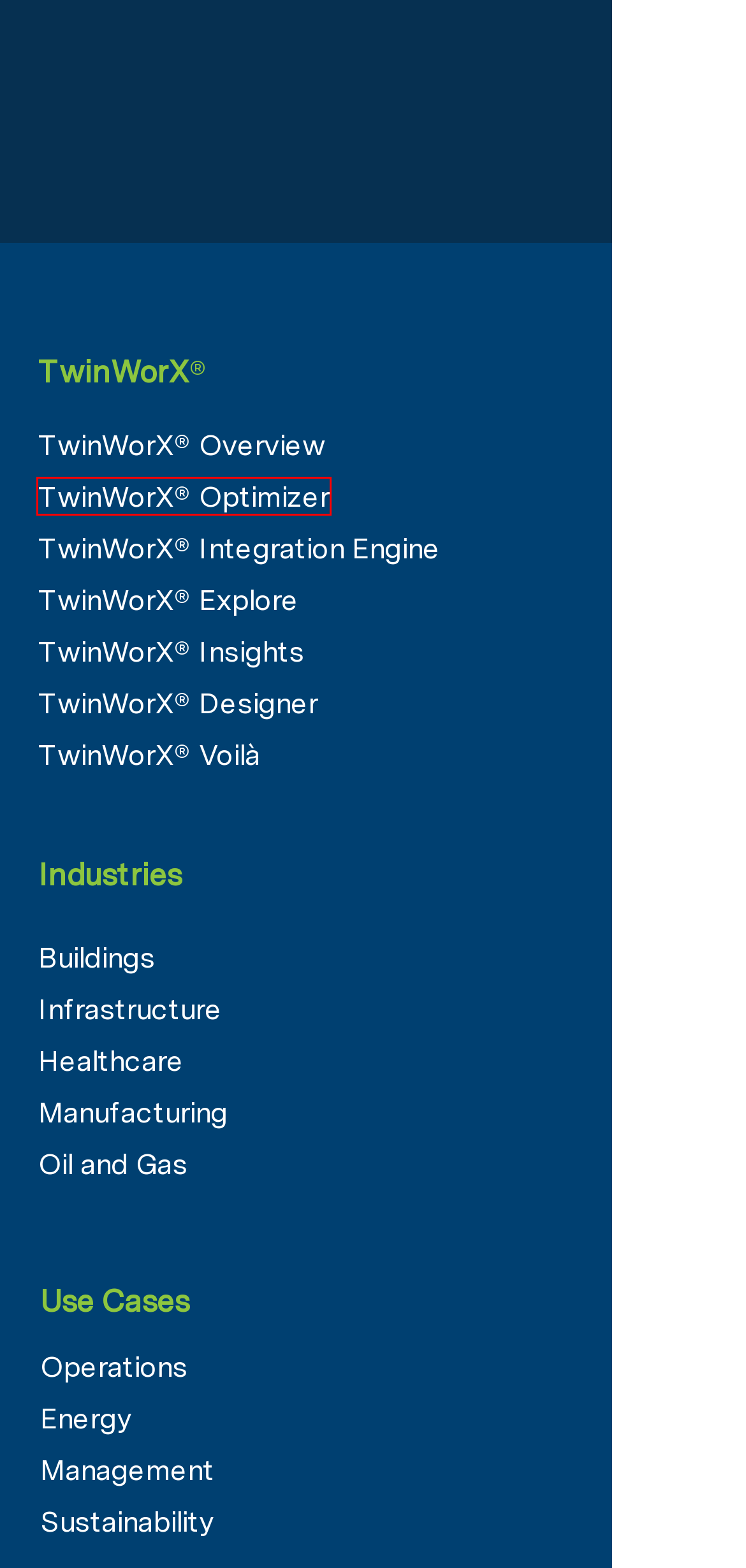Look at the screenshot of a webpage where a red rectangle bounding box is present. Choose the webpage description that best describes the new webpage after clicking the element inside the red bounding box. Here are the candidates:
A. TwinWorX Designer | e-Magic
B. TwinWorX Optimizer | e-Magic
C. TwinWorX Voilà | e-Magic
D. Buildings | e-Magic
E. Twinworx Insights | e-Magic
F. Manufacturing | e-Magic
G. Infrastructure | e-Magic
H. TwinWorX Overview | e-Magic

B